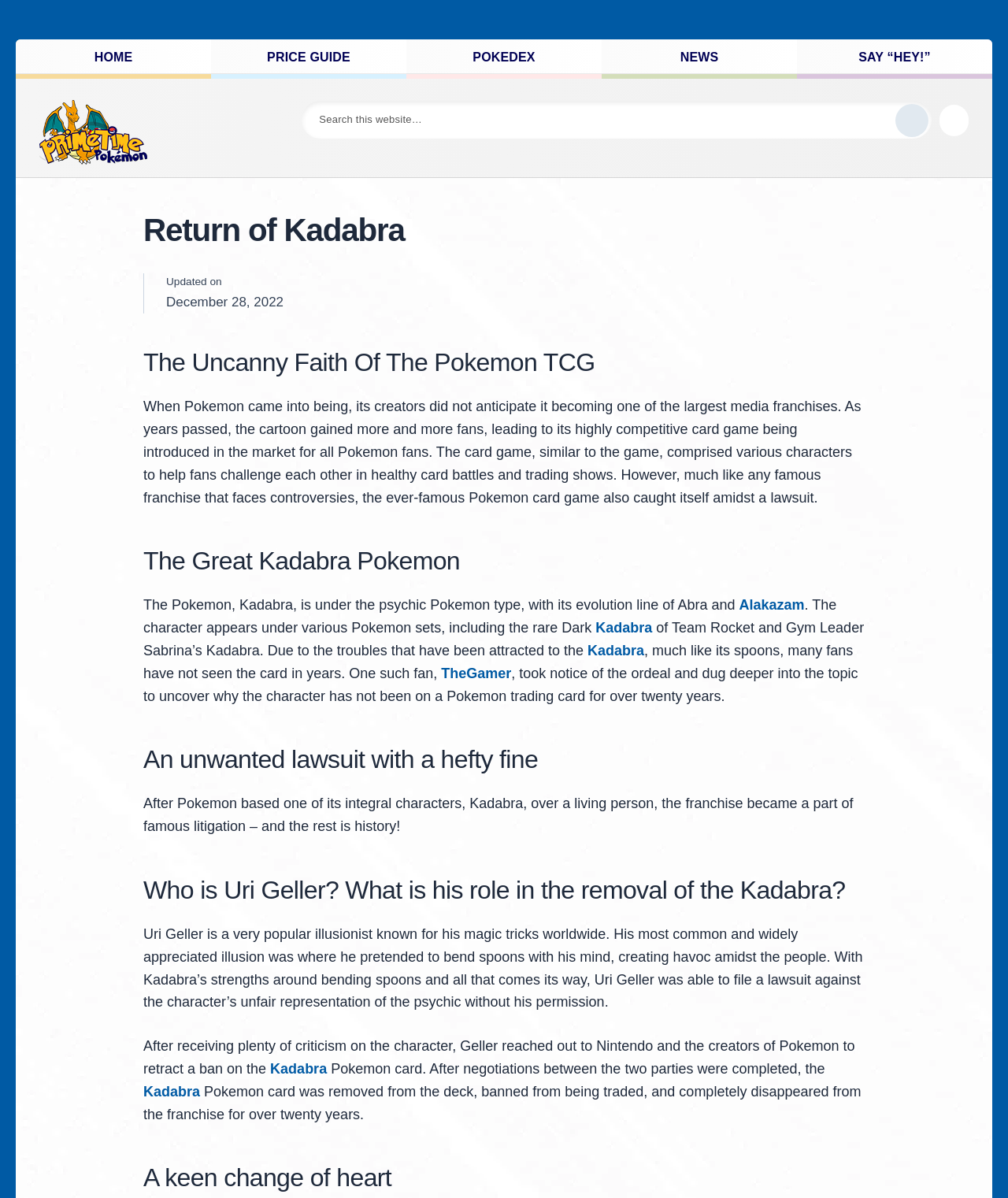Find the bounding box coordinates of the element's region that should be clicked in order to follow the given instruction: "Go to HOME page". The coordinates should consist of four float numbers between 0 and 1, i.e., [left, top, right, bottom].

[0.016, 0.033, 0.209, 0.062]